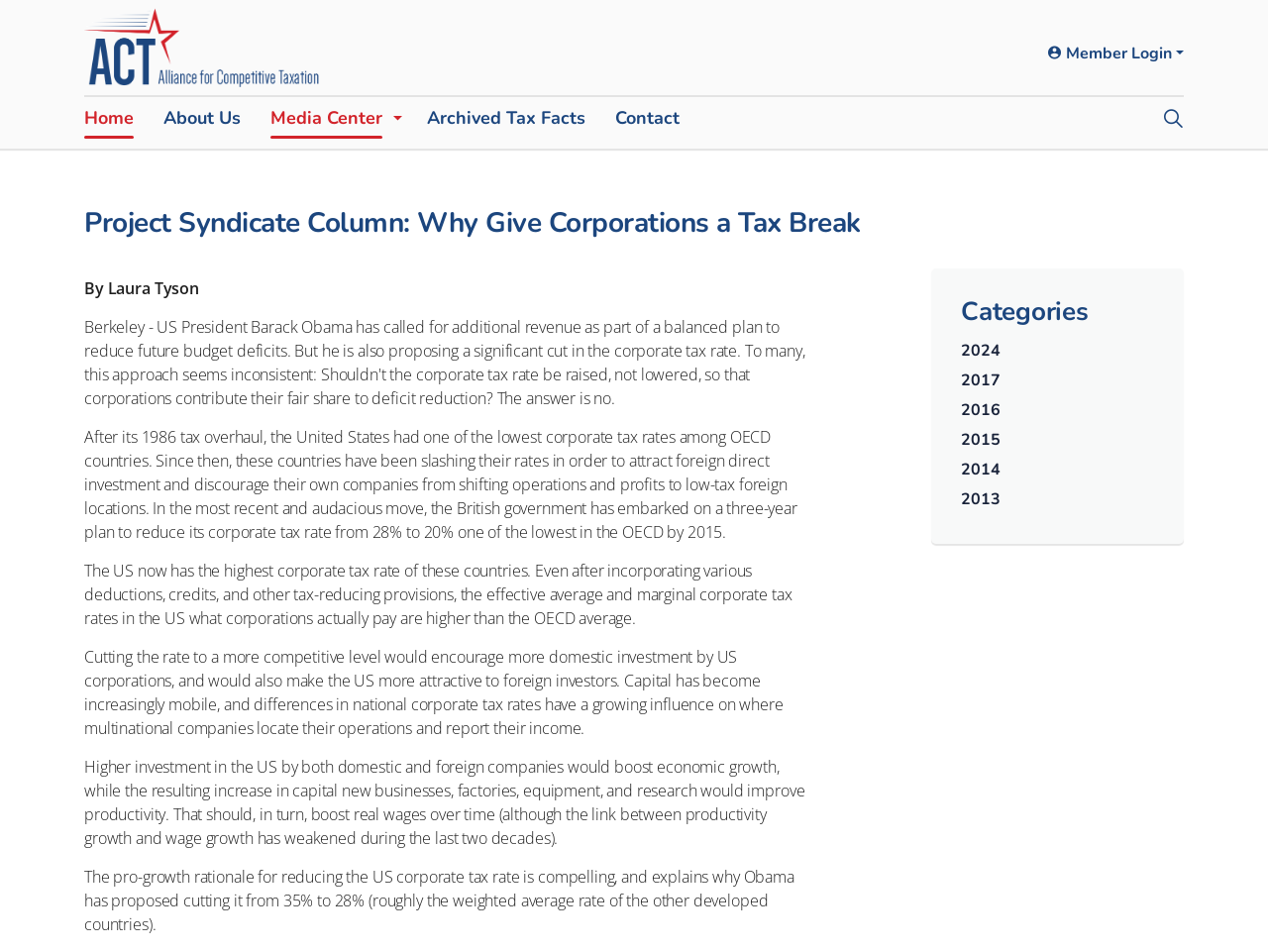Answer this question using a single word or a brief phrase:
Who is the author of this article?

Laura Tyson